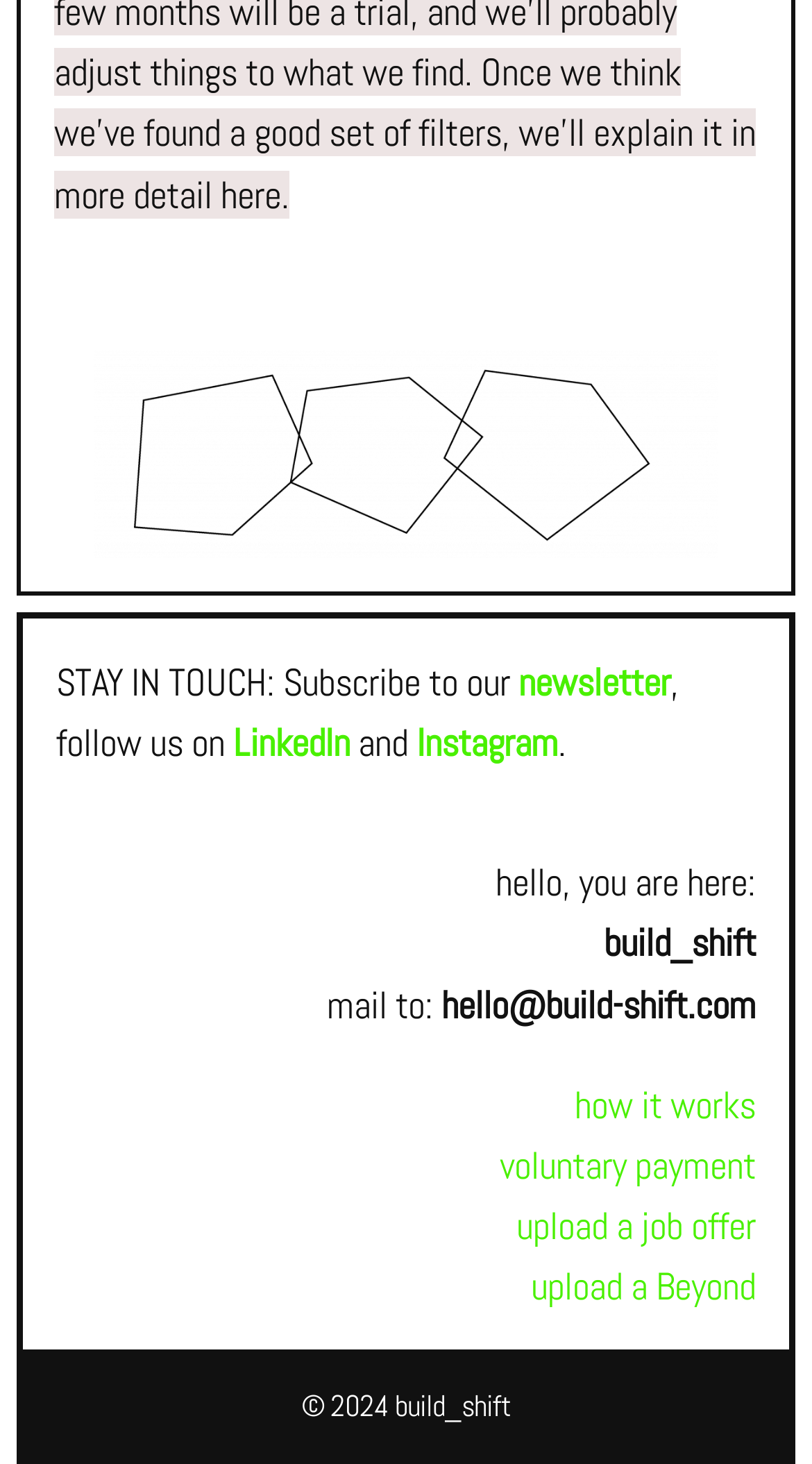How many links are available in the page?
Look at the image and respond with a one-word or short phrase answer.

5